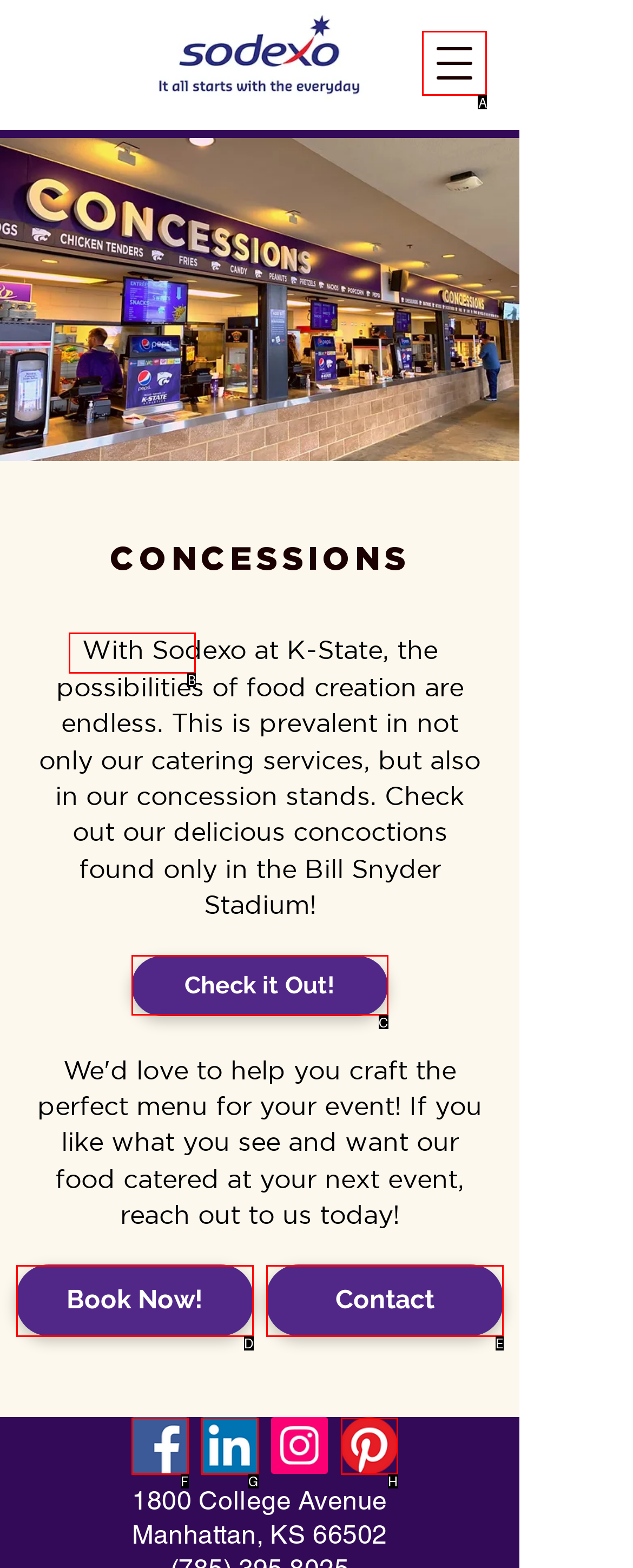Which lettered option should be clicked to achieve the task: Open navigation menu? Choose from the given choices.

A